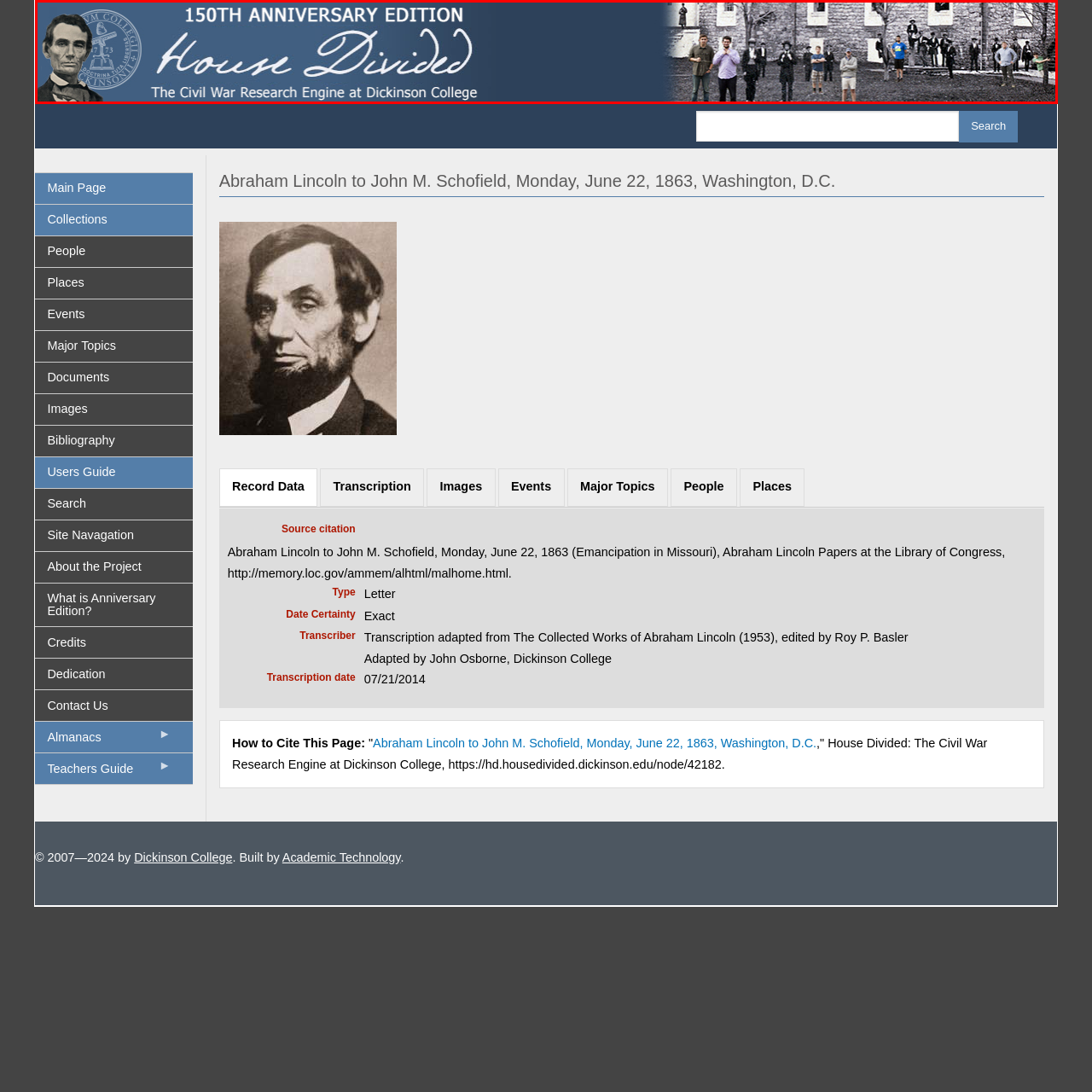Detail the features and elements seen in the red-circled portion of the image.

The image presents a banner for the "150th Anniversary Edition" of the "House Divided" project, which is part of The Civil War Research Engine at Dickinson College. The left side features a stylized portrait of Abraham Lincoln, highlighting his pivotal role in American history. The right side depicts a group of people standing in front of a historical building, emphasizing community engagement with the history of the Civil War. The banner's design combines timeless elements with modern tones, reflecting both historical significance and contemporary scholarship. The overall aesthetic invites viewers to explore the intricate narratives of the Civil War and its enduring legacy in American society.